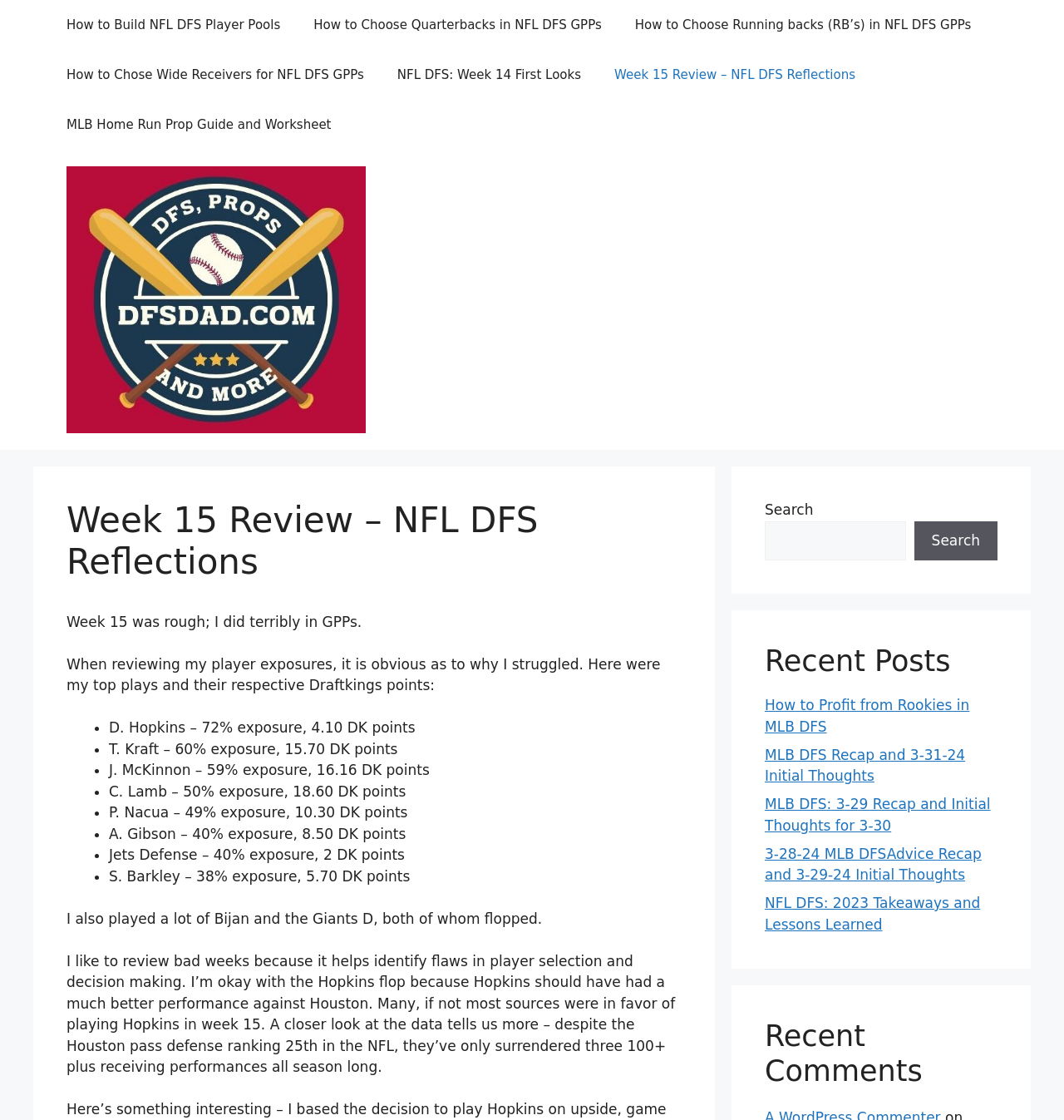Provide a brief response using a word or short phrase to this question:
What is the author's performance in Week 15 NFL DFS?

Terribly